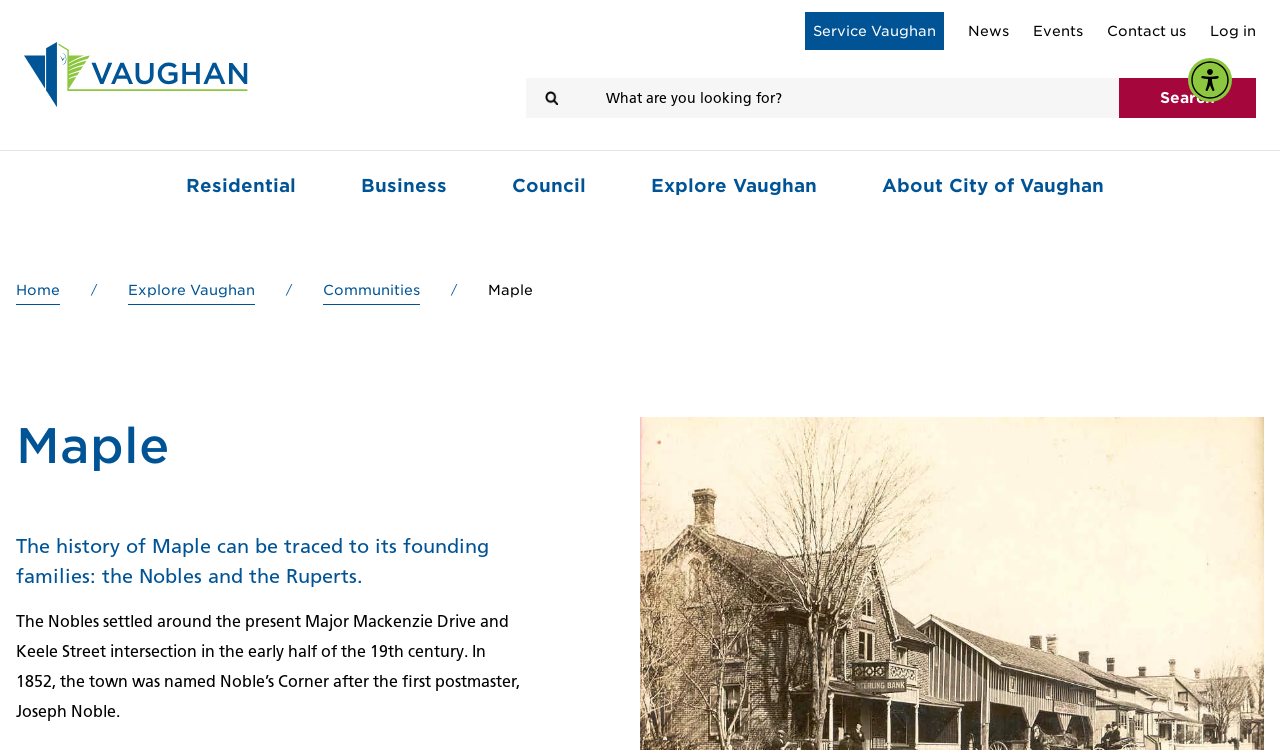Present a detailed account of what is displayed on the webpage.

The webpage is about Maple, a community in the City of Vaughan. At the top left corner, there is a site logo, which is an image with a link to the site's homepage. Next to the logo, there are several links to main sections of the website, including "Service Vaughan", "News", "Events", "Contact us", and "Log in". 

On the top right corner, there is a search bar with a text box and a "Search" button. Below the search bar, there is a main navigation menu with five links: "Residential", "Business", "Council", "Explore Vaughan", and "About City of Vaughan". Each of these links has a dropdown menu.

Below the main navigation menu, there is a breadcrumb navigation section, which shows the current page's location in the website's hierarchy. The breadcrumb trail starts with "Home", followed by "Explore Vaughan", then "Communities", and finally "Maple". 

The main content of the page is about the history of Maple. There is a heading that reads "Maple", followed by two paragraphs of text that describe the founding families of Maple, the Nobles and the Ruperts, and the early history of the area.